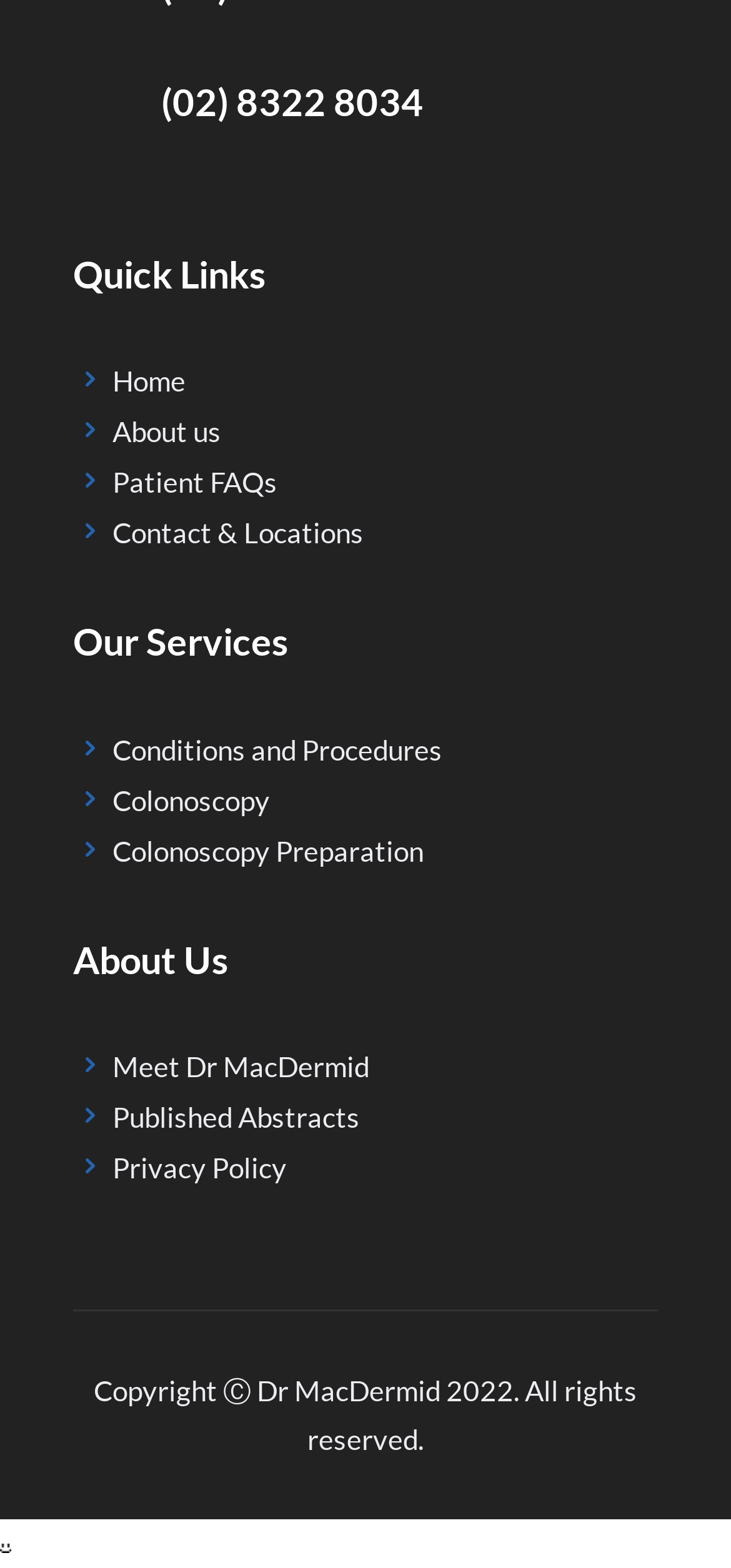What year is the copyright for?
Based on the visual information, provide a detailed and comprehensive answer.

The copyright notice is located at the bottom of the webpage, and it states 'Copyright Ⓒ Dr MacDermid 2022. All rights reserved.', indicating that the copyright is for the year 2022.